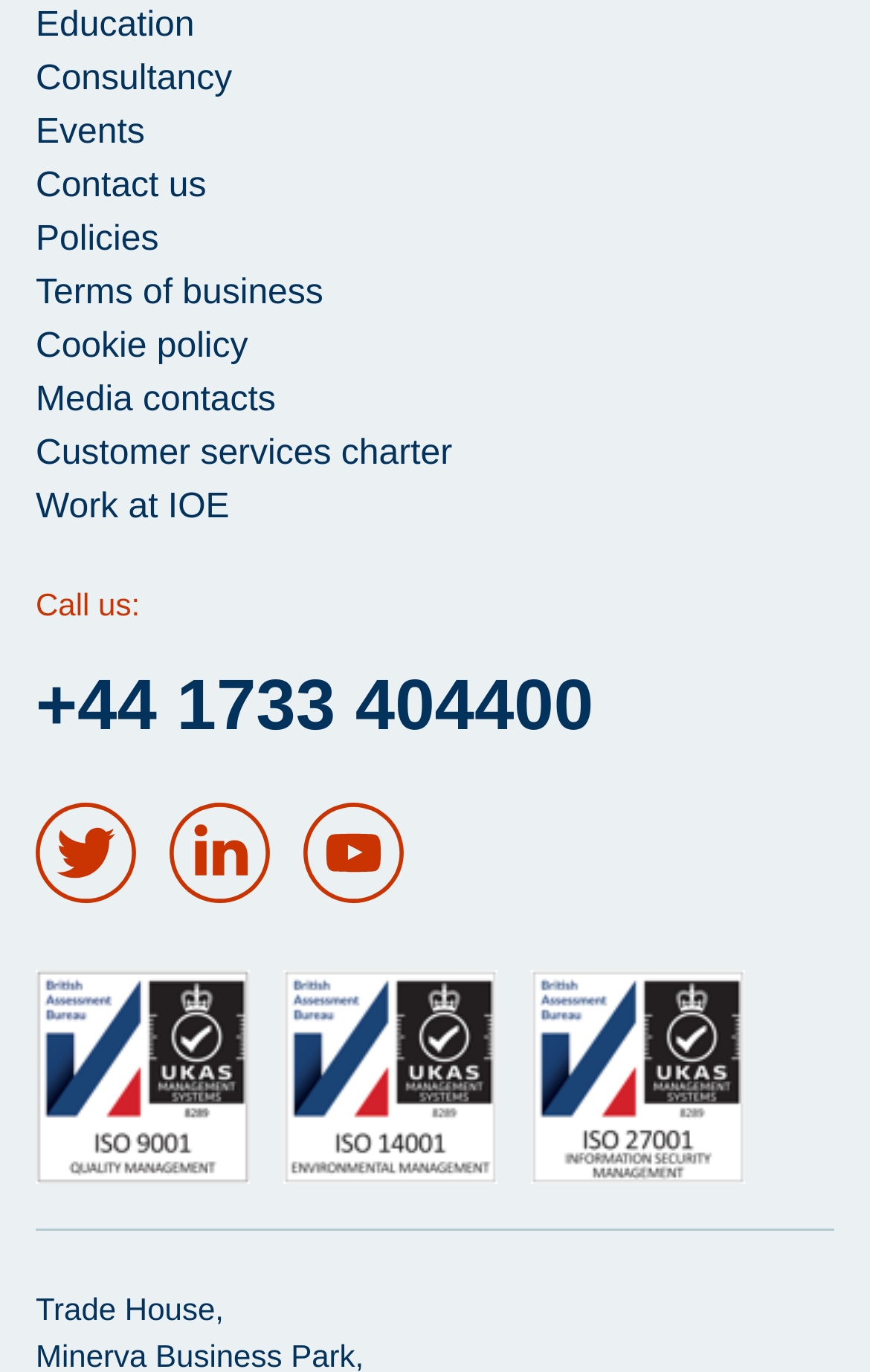Please find and report the bounding box coordinates of the element to click in order to perform the following action: "Click on Consultancy". The coordinates should be expressed as four float numbers between 0 and 1, in the format [left, top, right, bottom].

[0.041, 0.0, 0.497, 0.039]